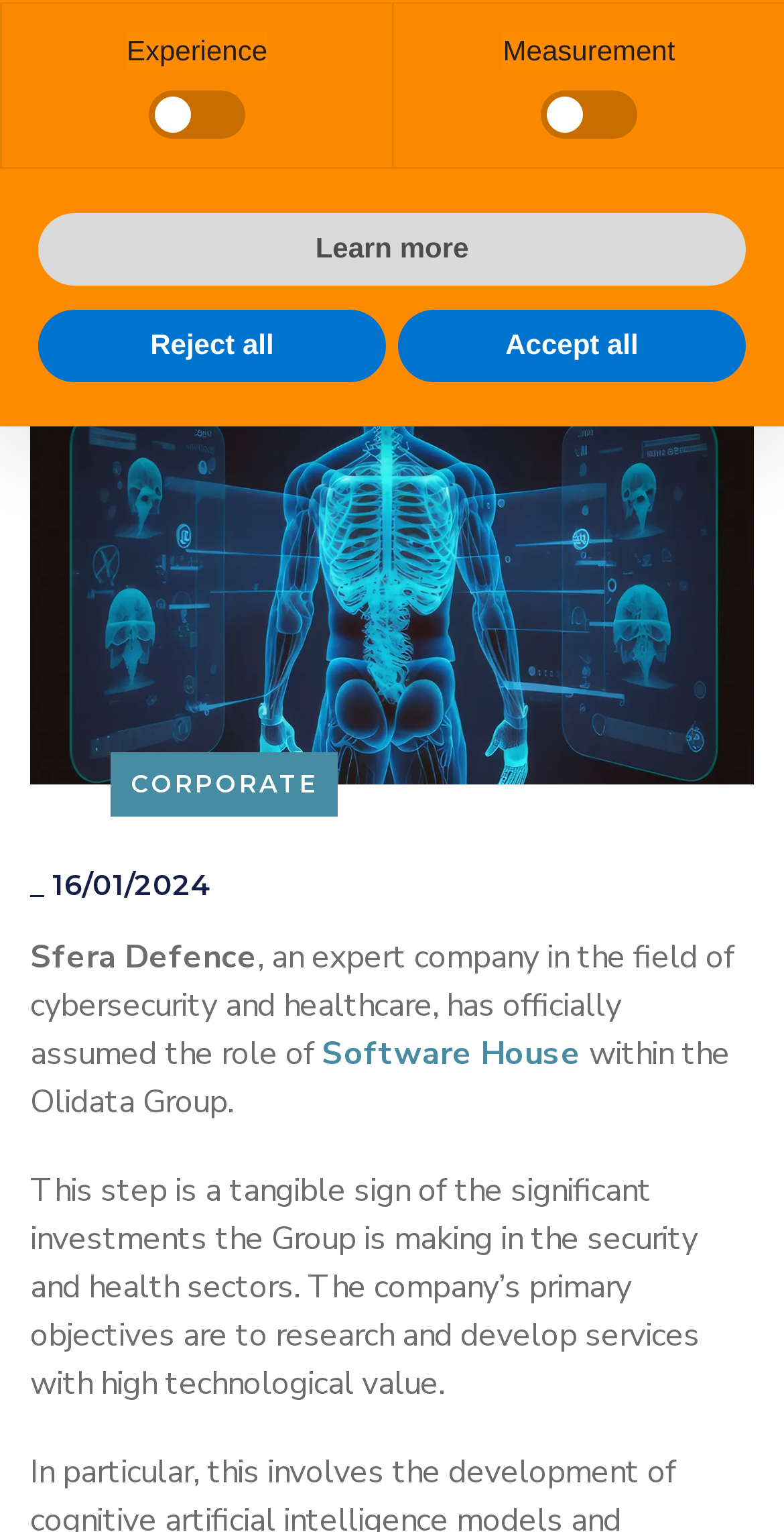Calculate the bounding box coordinates of the UI element given the description: "Learn more".

[0.049, 0.14, 0.951, 0.186]